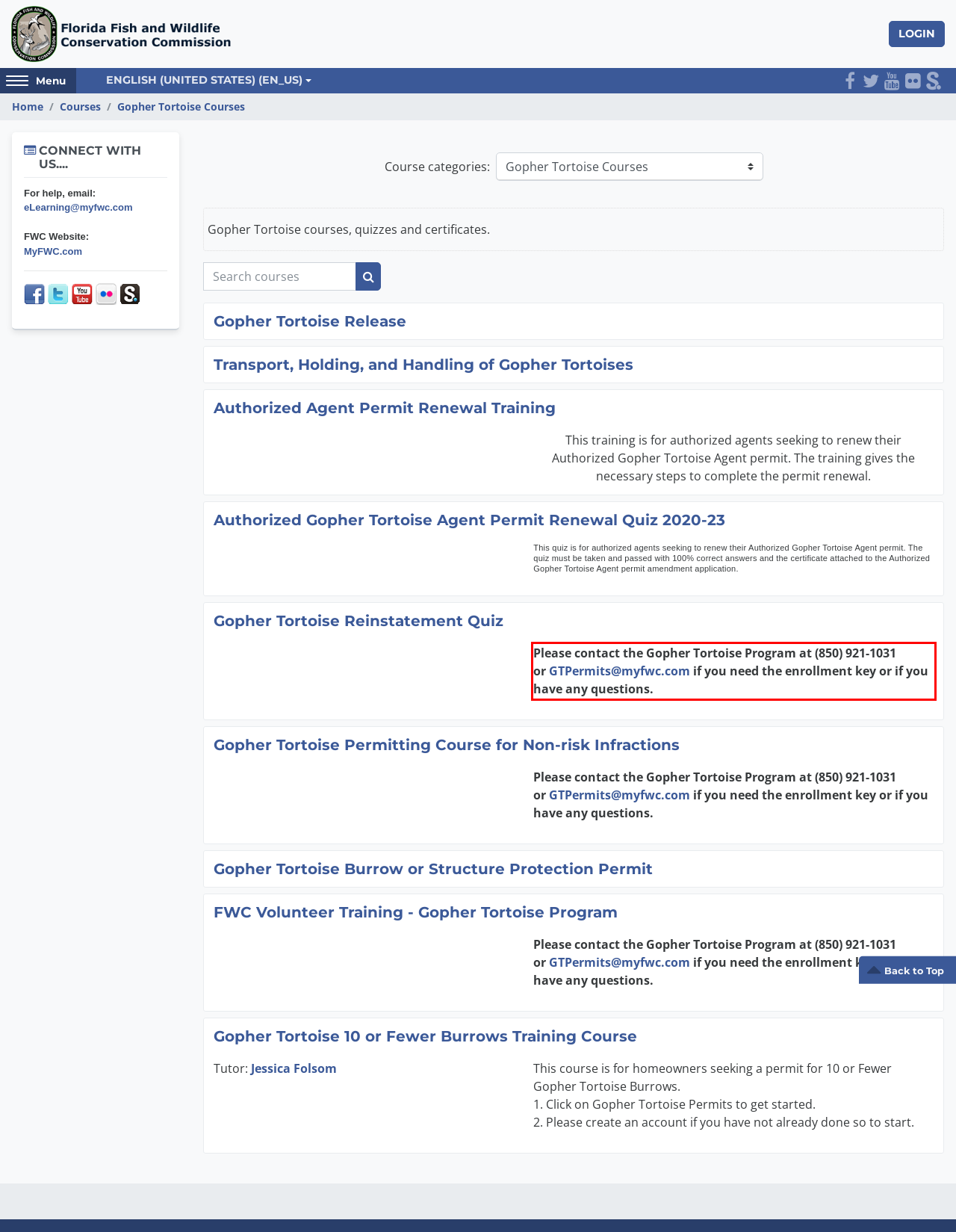You are given a screenshot of a webpage with a UI element highlighted by a red bounding box. Please perform OCR on the text content within this red bounding box.

Please contact the Gopher Tortoise Program at (850) 921-1031 or GTPermits@myfwc.com if you need the enrollment key or if you have any questions.